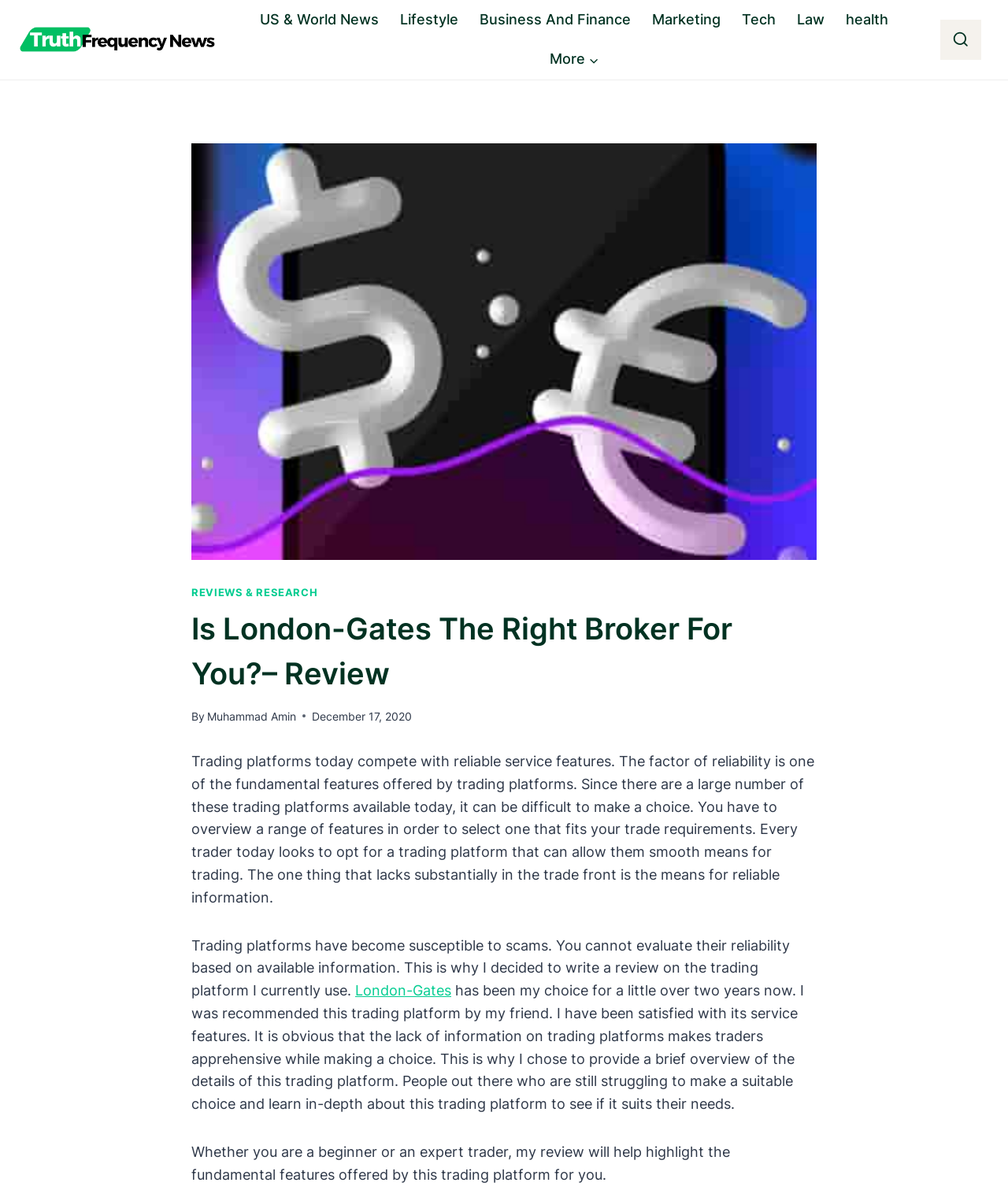Find the headline of the webpage and generate its text content.

Is London-Gates The Right Broker For You?– Review